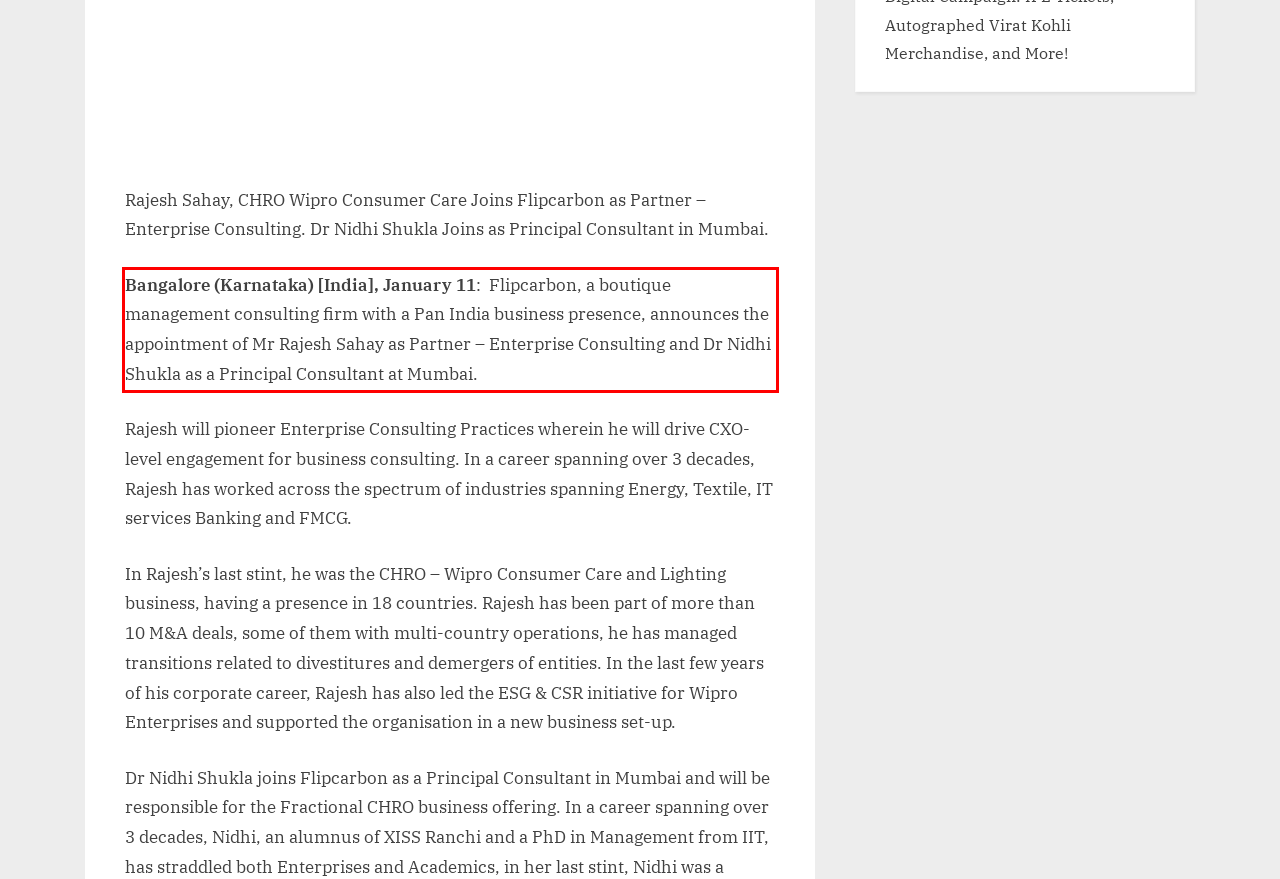You are provided with a screenshot of a webpage containing a red bounding box. Please extract the text enclosed by this red bounding box.

Bangalore (Karnataka) [India], January 11: Flipcarbon, a boutique management consulting firm with a Pan India business presence, announces the appointment of Mr Rajesh Sahay as Partner – Enterprise Consulting and Dr Nidhi Shukla as a Principal Consultant at Mumbai.